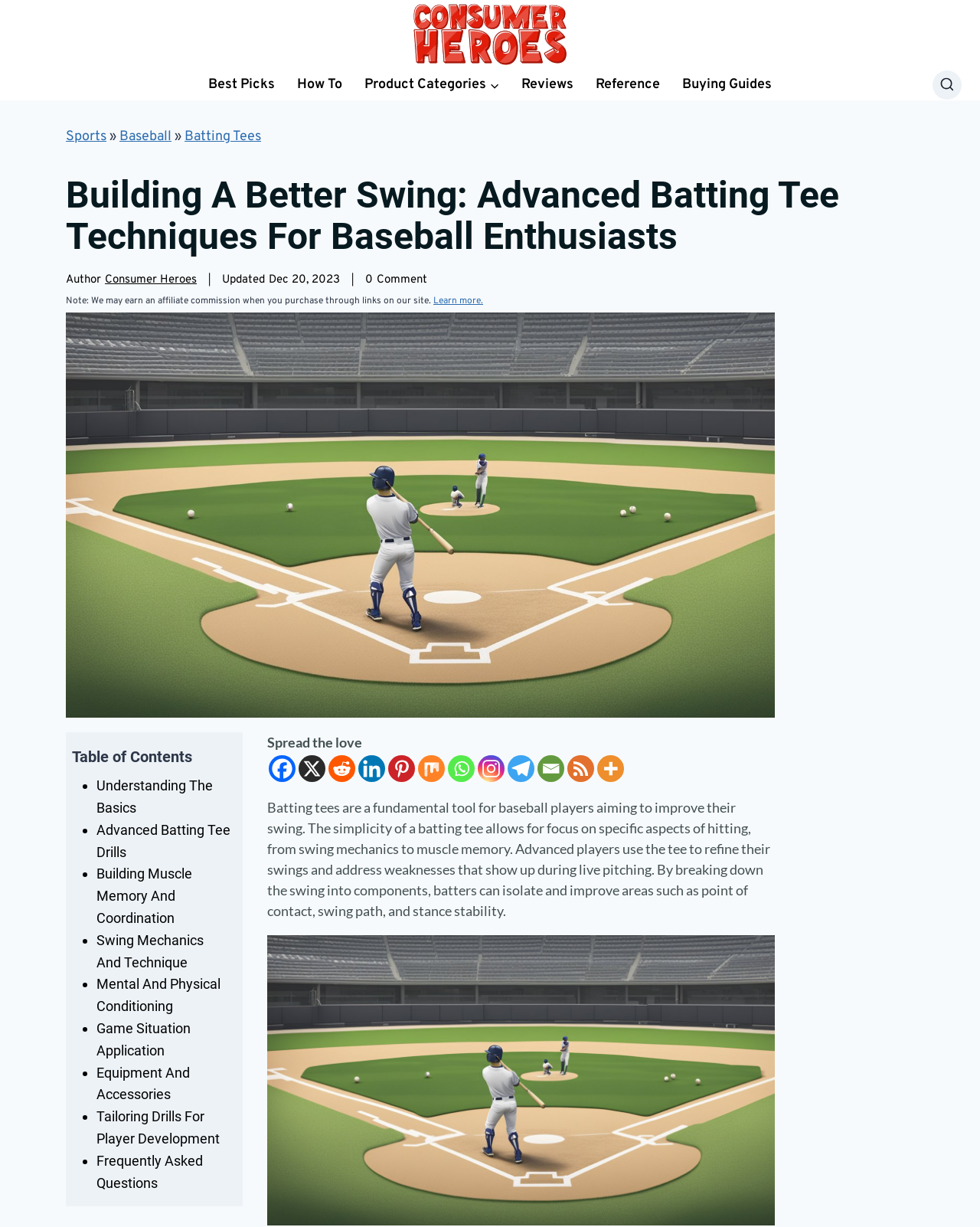Can you determine the bounding box coordinates of the area that needs to be clicked to fulfill the following instruction: "Click on the 'Best Picks' link"?

[0.201, 0.056, 0.292, 0.082]